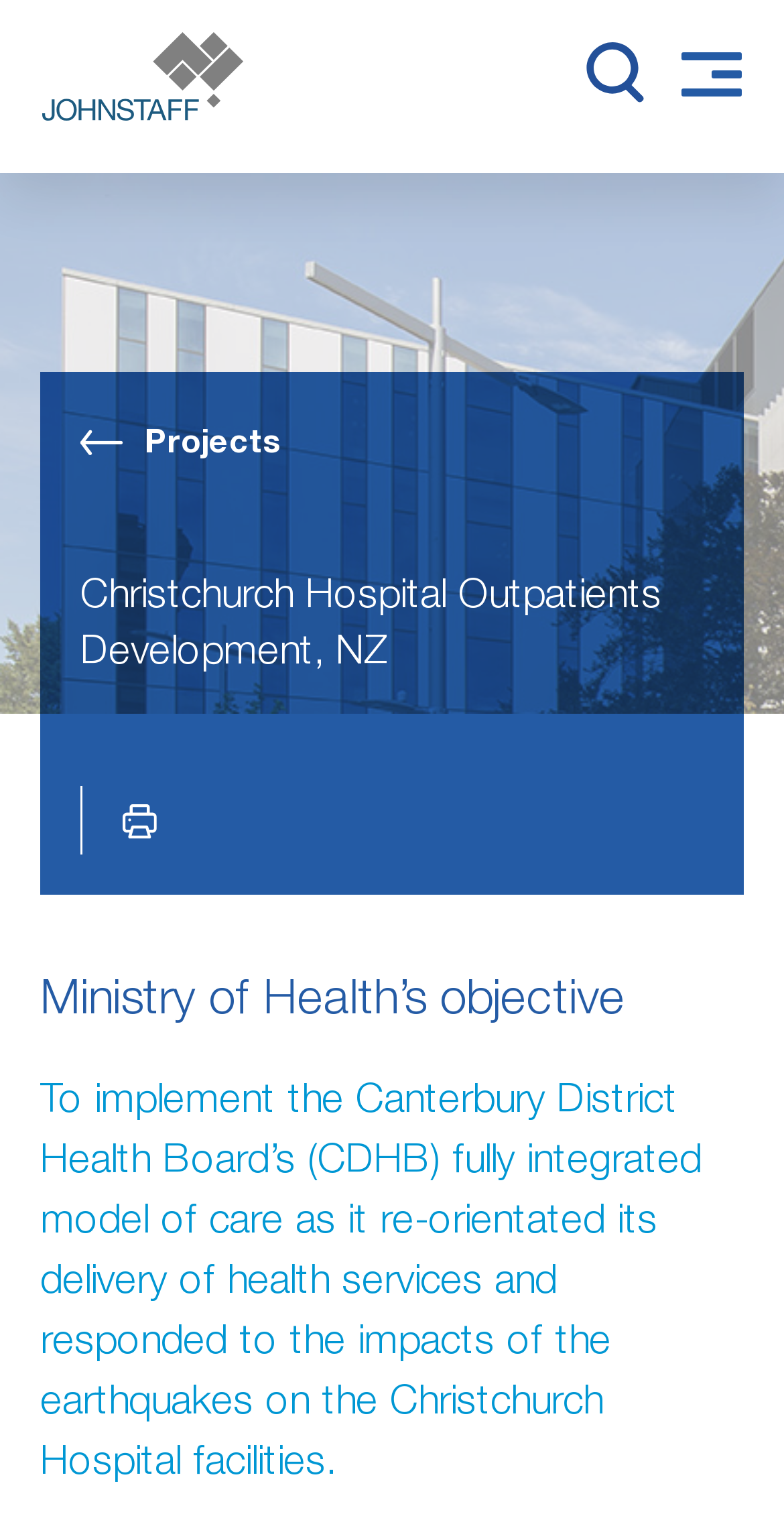Provide a comprehensive description of the webpage.

The webpage is about the Christchurch Hospital Outpatients Development project in New Zealand, as indicated by the title "Christchurch Hospital Outpatients Development, NZ - Johnstaff". 

At the top left of the page, there is a link to "Johnstaff" accompanied by a small image with the same name. To the right of this link, there are two buttons, one labeled "Submit" and another without a label. 

Below these elements, there is a horizontal section that spans the entire width of the page. On the left side of this section, there is a link to "Projects" represented by an icon. Next to it, there is a heading that displays the title of the project, "Christchurch Hospital Outpatients Development, NZ". 

Further down, there is a link to "Print" accompanied by a small image with the same name, positioned on the left side of the page. 

The main content of the page is divided into two sections. The first section is headed by "Ministry of Health’s objective", and the second section is a detailed description of the project's objective, which is to implement the Canterbury District Health Board’s fully integrated model of care in response to the earthquakes' impact on the Christchurch Hospital facilities.